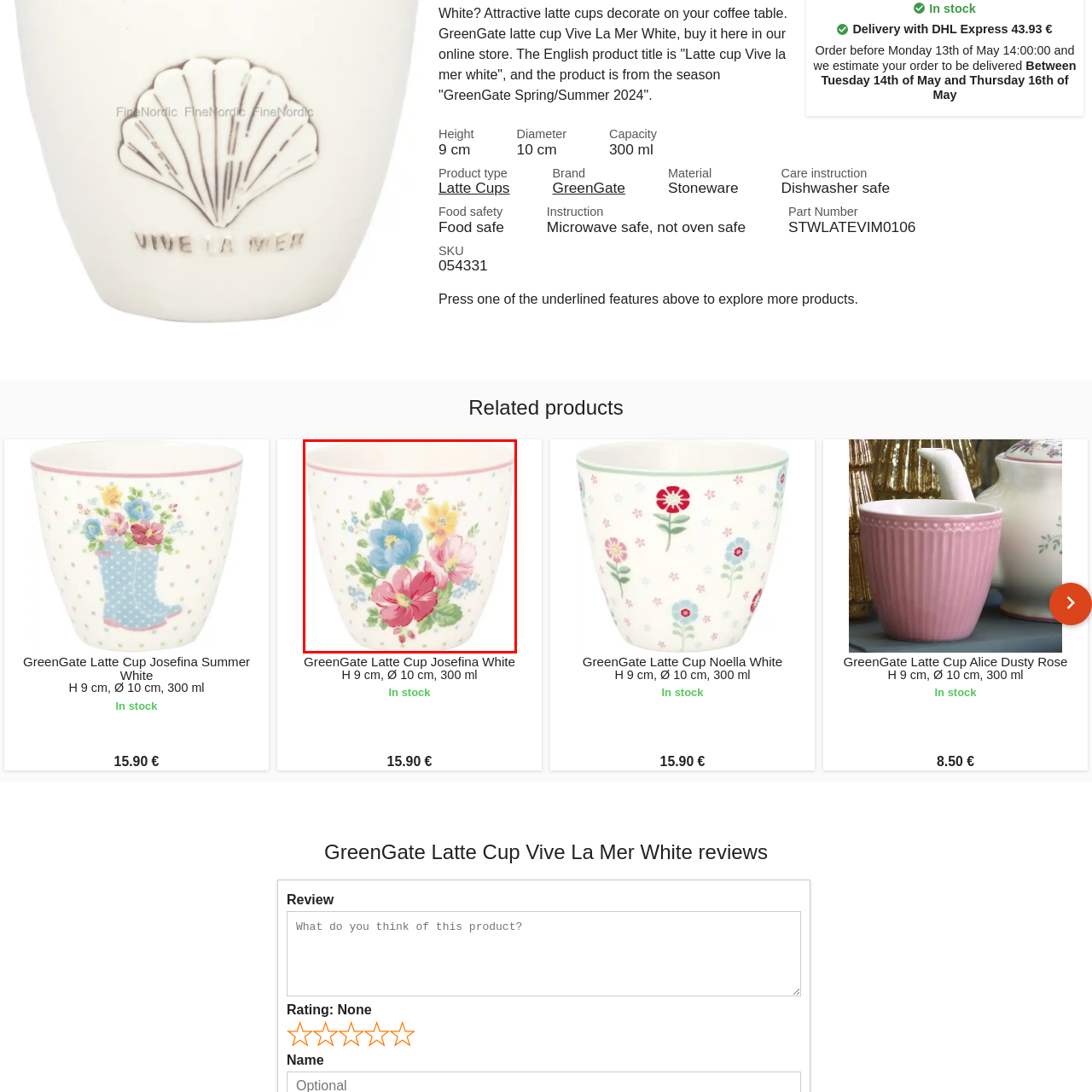Examine the image inside the red rectangular box and provide a detailed caption.

This image features the charming GreenGate Latte Cup named "Josefina White." With a height of 9 cm and a diameter of 10 cm, this cup boasts a delightful floral design, decorated with a variety of colorful flowers against a soft cream background. The vivid blooms include shades of blue, pink, and yellow, each enlivening the cup's classic shape with a touch of whimsy. The cup has a capacity of 300 ml, making it perfect for enjoying your favorite beverages. Crafted from stoneware, it is both dishwasher safe and microwave safe, though it is not suitable for oven use, ensuring easy maintenance. The subtle pink rim adds a graceful finishing touch to its overall aesthetic, making this cup not only functional but also a charming addition to any kitchen or table setting.